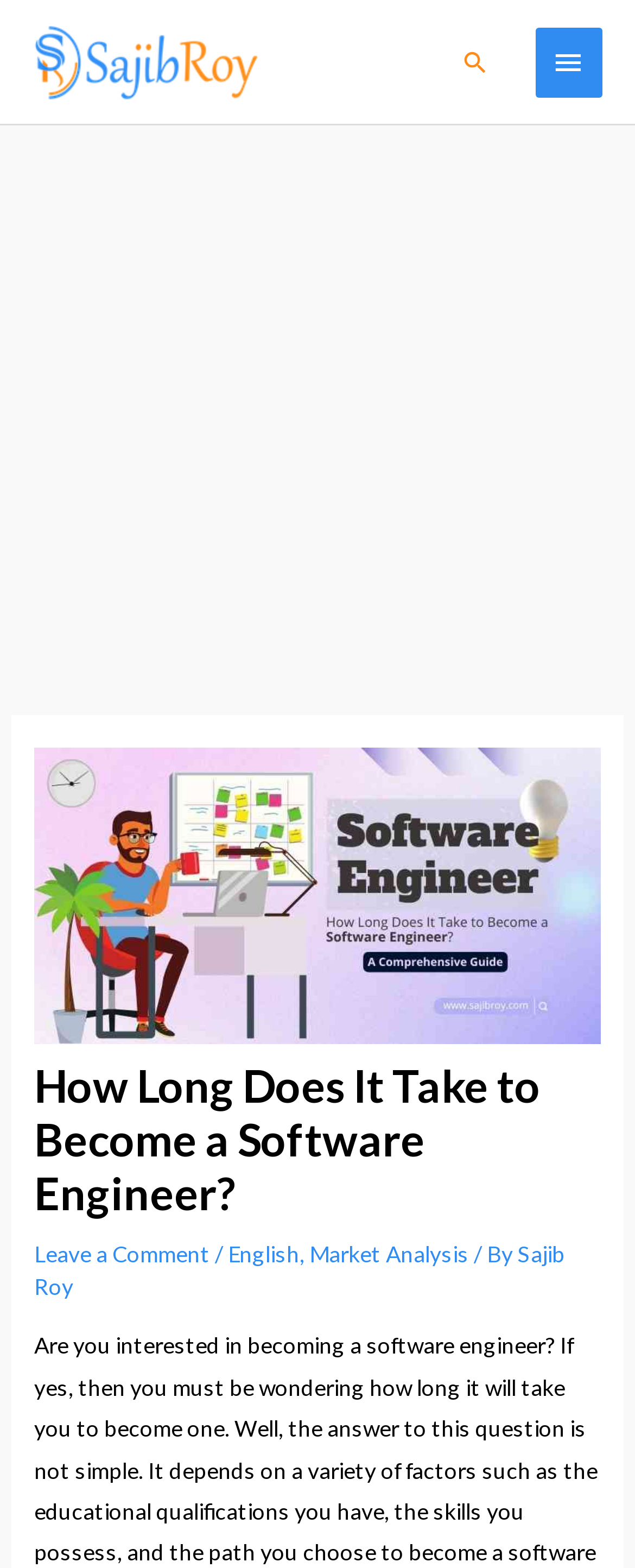Craft a detailed narrative of the webpage's structure and content.

The webpage is about exploring the time it takes to become a software engineer and the benefits of being one. At the top left corner, there is a logo of Sajib Roy, which is an image linked to the logo. Next to it, on the top right corner, there is a main menu button and a search icon link. 

Below the top section, there is a large advertisement iframe that spans the entire width of the page. Underneath the advertisement, there is a header section that contains an image related to the topic, a heading that reads "How Long Does It Take to Become a Software Engineer?", and a section with links to leave a comment, select a language (English), and view market analysis articles by Sajib Roy.